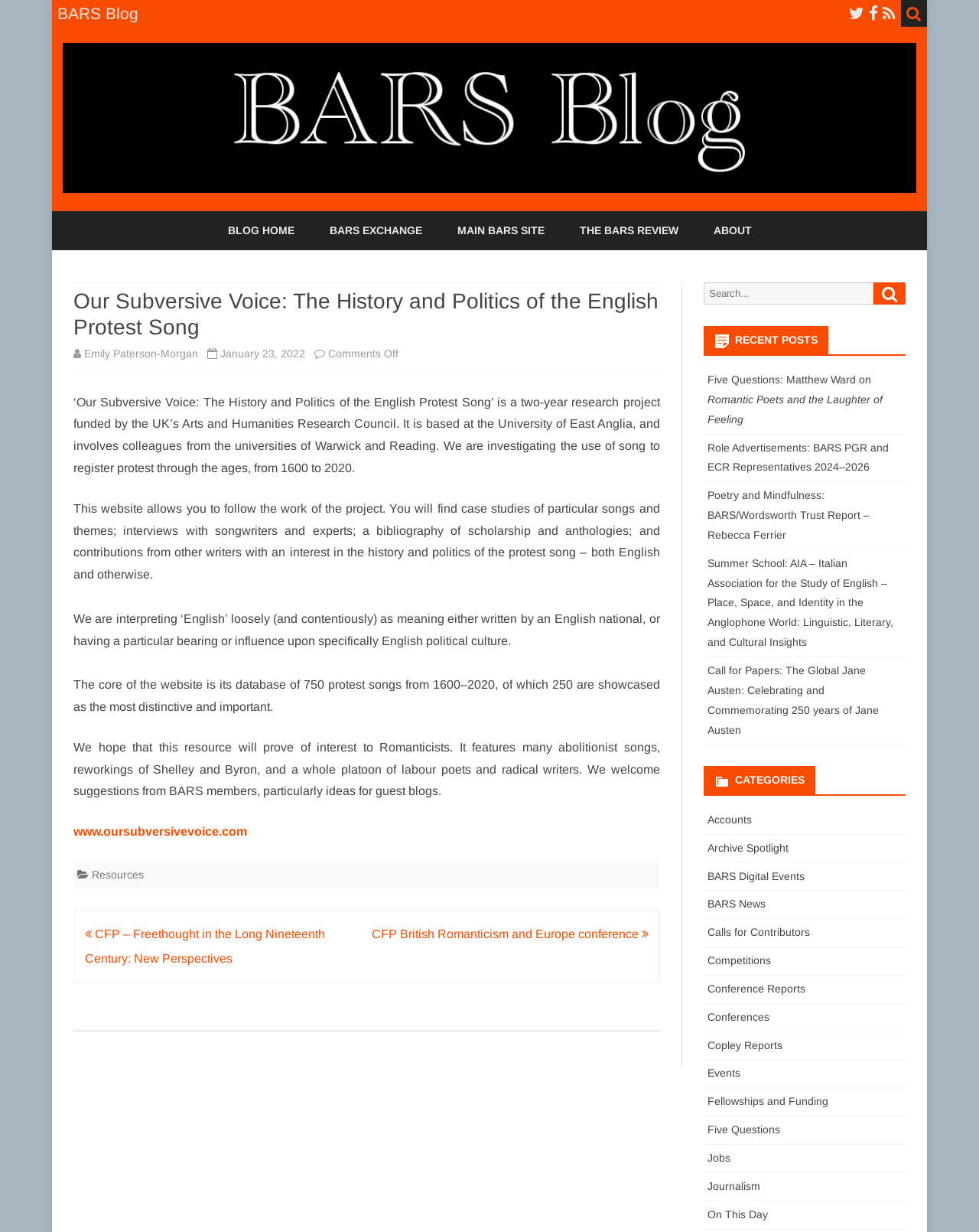Construct a comprehensive caption that outlines the webpage's structure and content.

This webpage is the BARS Blog, which appears to be a platform for discussing English protest songs and their history and politics. At the top of the page, there are several links, including "BARS Blog", "Skip to content", and a series of navigation links to other sections of the website, such as "BLOG HOME", "BARS EXCHANGE", and "MAIN BARS SITE".

Below these links, there is a main content area that contains an article titled "Our Subversive Voice: The History and Politics of the English Protest Song". The article has a heading, followed by the author's name, "Emily Paterson-Morgan", and the date "January 23, 2022". The article itself is divided into several paragraphs, which describe the research project "Our Subversive Voice" and its goals, including the creation of a database of 750 protest songs from 1600 to 2020.

To the right of the main content area, there is a search box and a section titled "RECENT POSTS", which lists several recent articles on the blog. Below this, there is a section titled "CATEGORIES", which lists various categories of posts, such as "Accounts", "Archive Spotlight", and "Calls for Contributors".

At the bottom of the page, there is a footer section that contains links to resources and other sections of the website. There is also a navigation section that allows users to navigate to previous and next posts.

Throughout the page, there are several icons and images, including a logo for the BARS Blog and icons for social media and other external links.